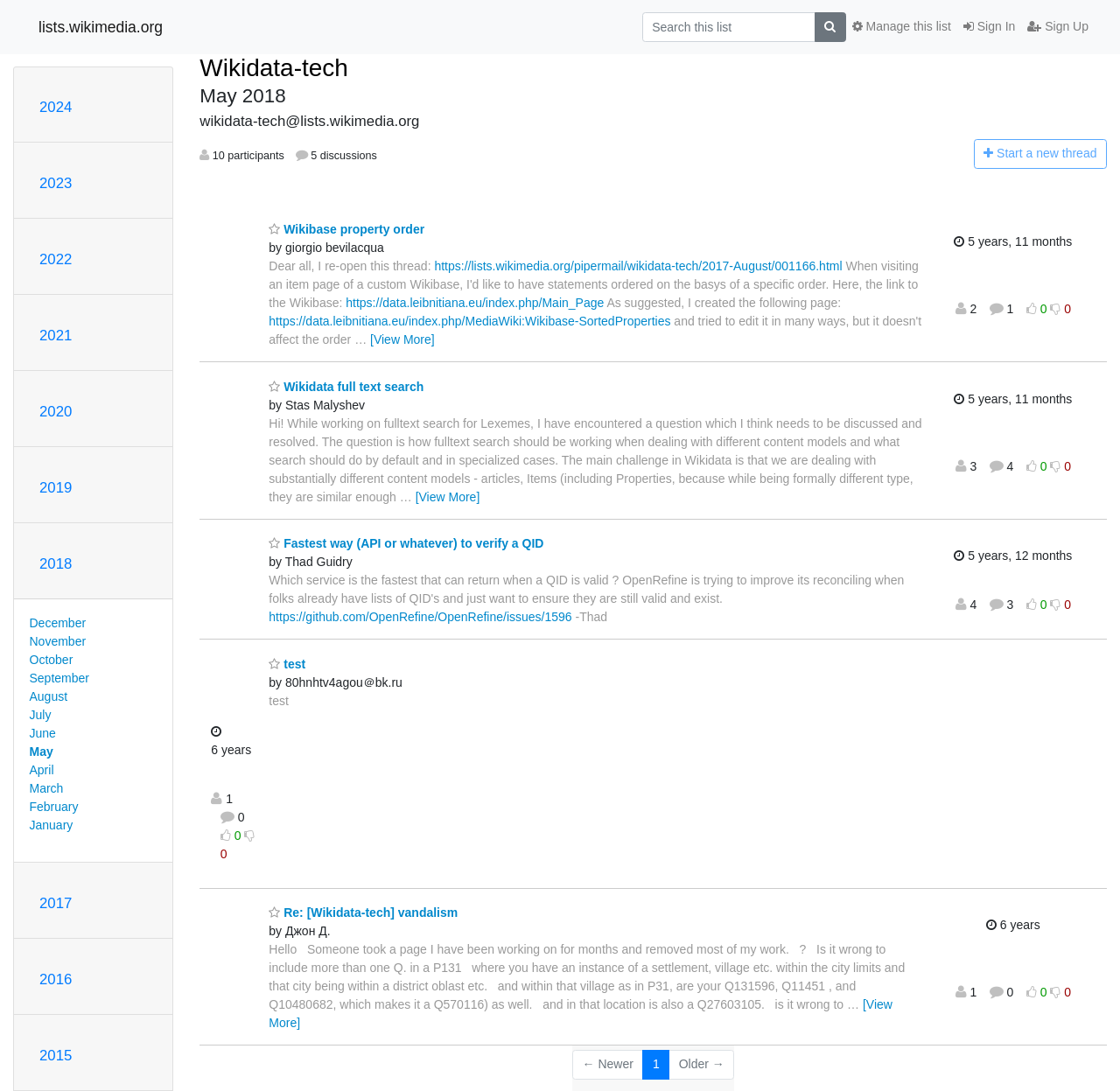What is the date of the thread started by Thad Guidry?
From the image, respond with a single word or phrase.

Wednesday, 16 May 2018